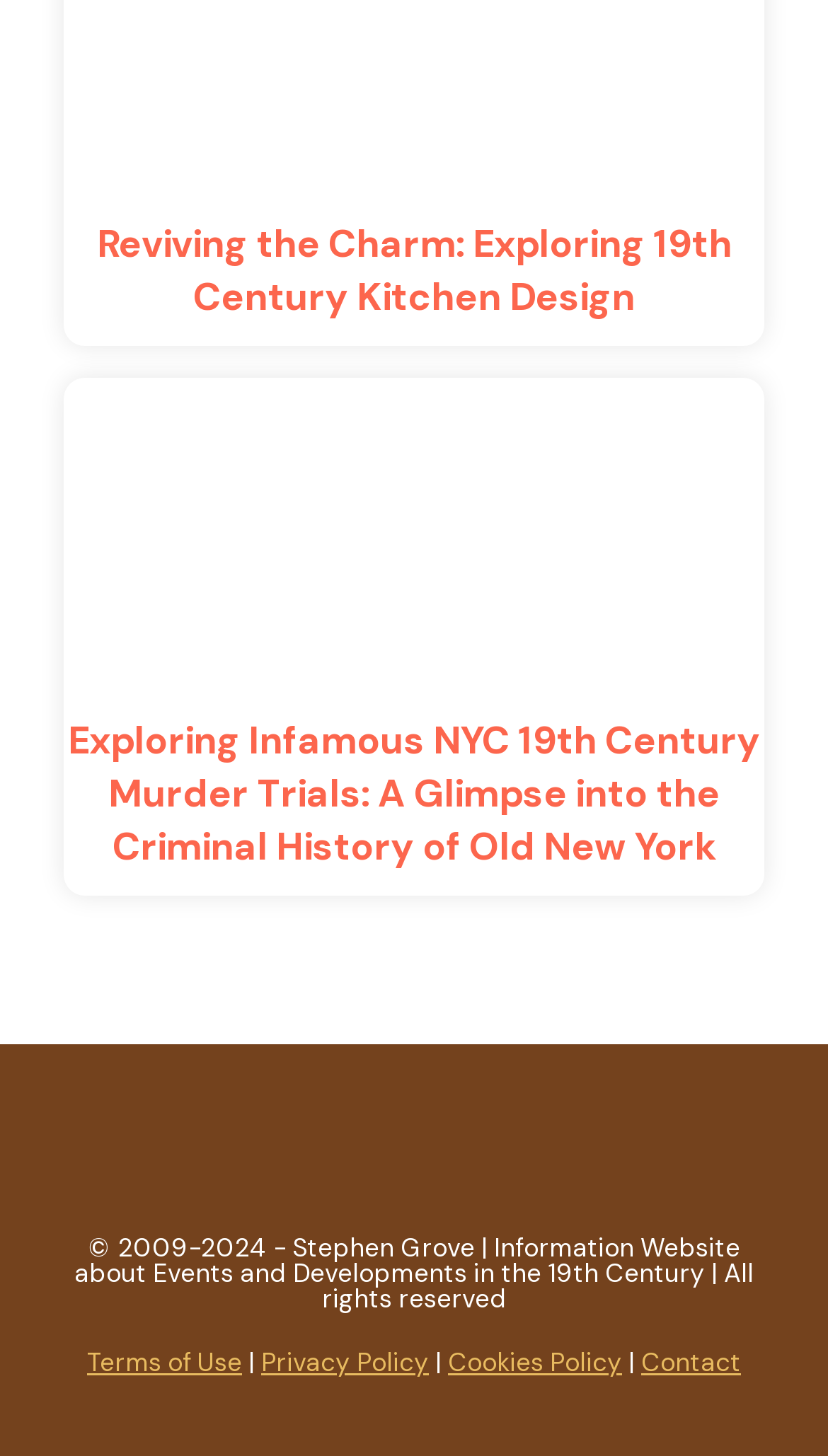For the element described, predict the bounding box coordinates as (top-left x, top-left y, bottom-right x, bottom-right y). All values should be between 0 and 1. Element description: Snag Tights Discount Code

None